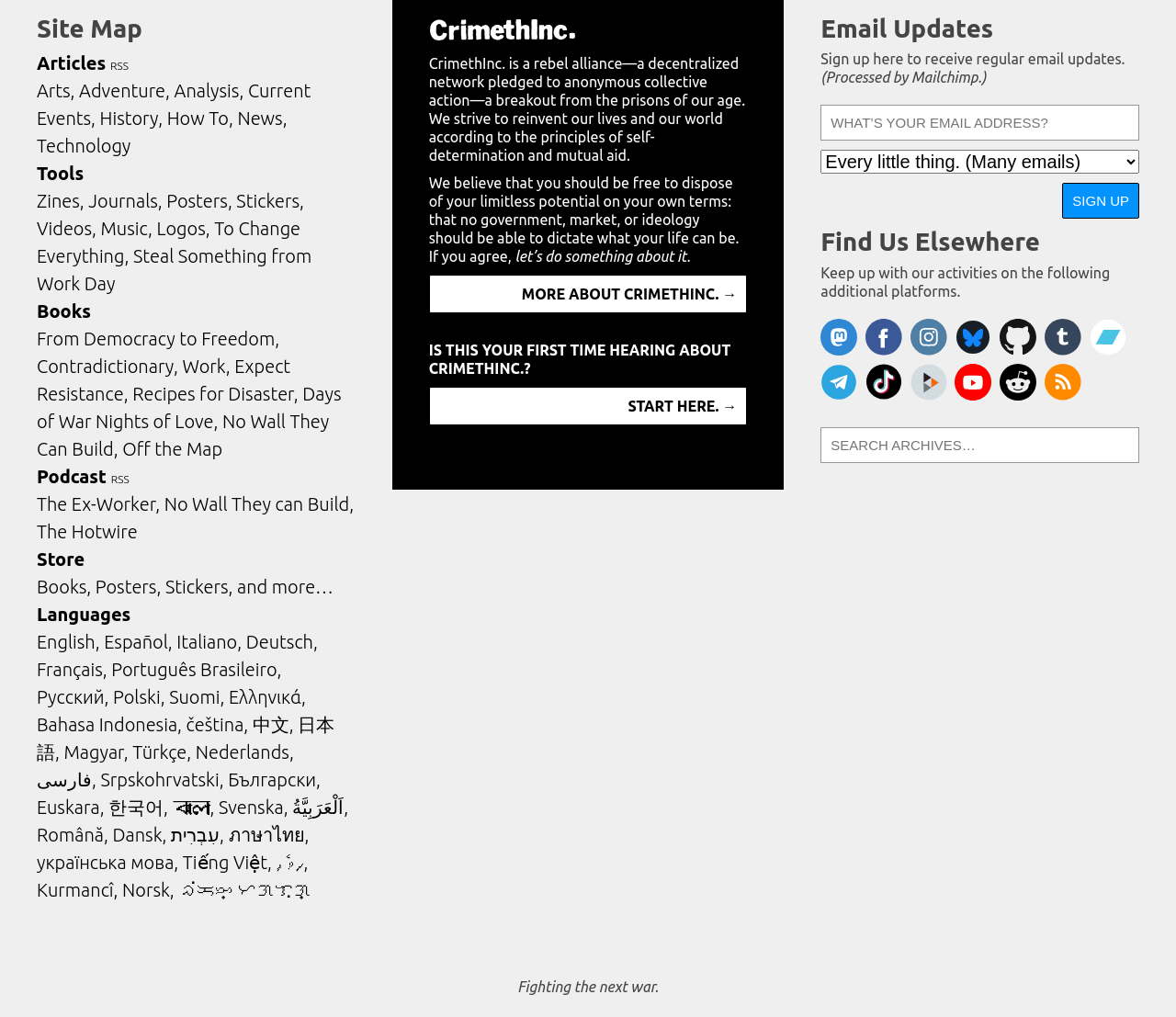Please examine the image and provide a detailed answer to the question: What is the main category of the site map?

The main category of the site map is 'Articles' because it is the first link listed under the 'Site Map' heading, indicating that it is a primary category of the website.